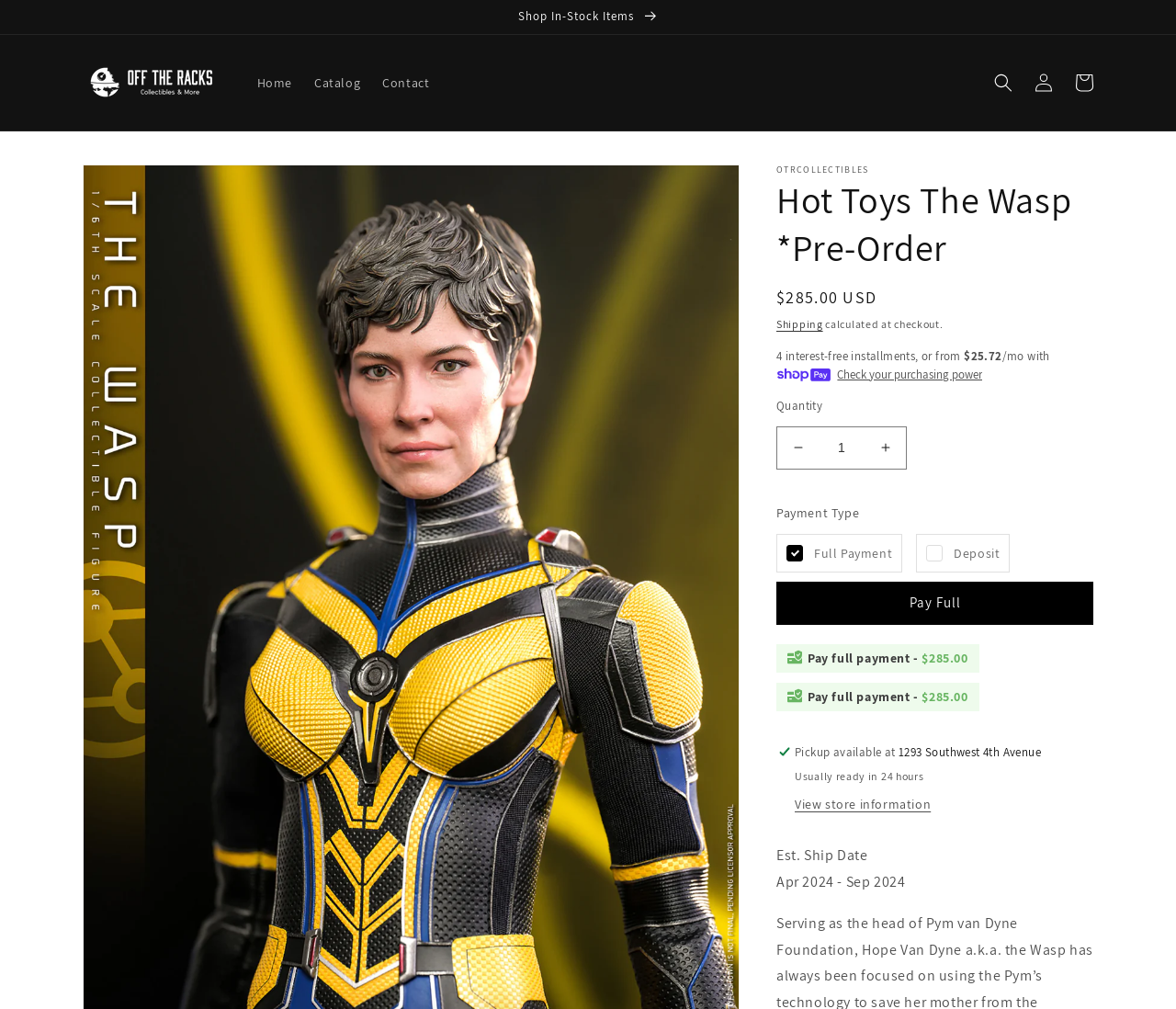Give a one-word or short phrase answer to the question: 
What is the regular price of the product?

$285.00 USD